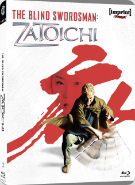Respond to the question with just a single word or phrase: 
What type of import is this Blu-ray release?

AU import